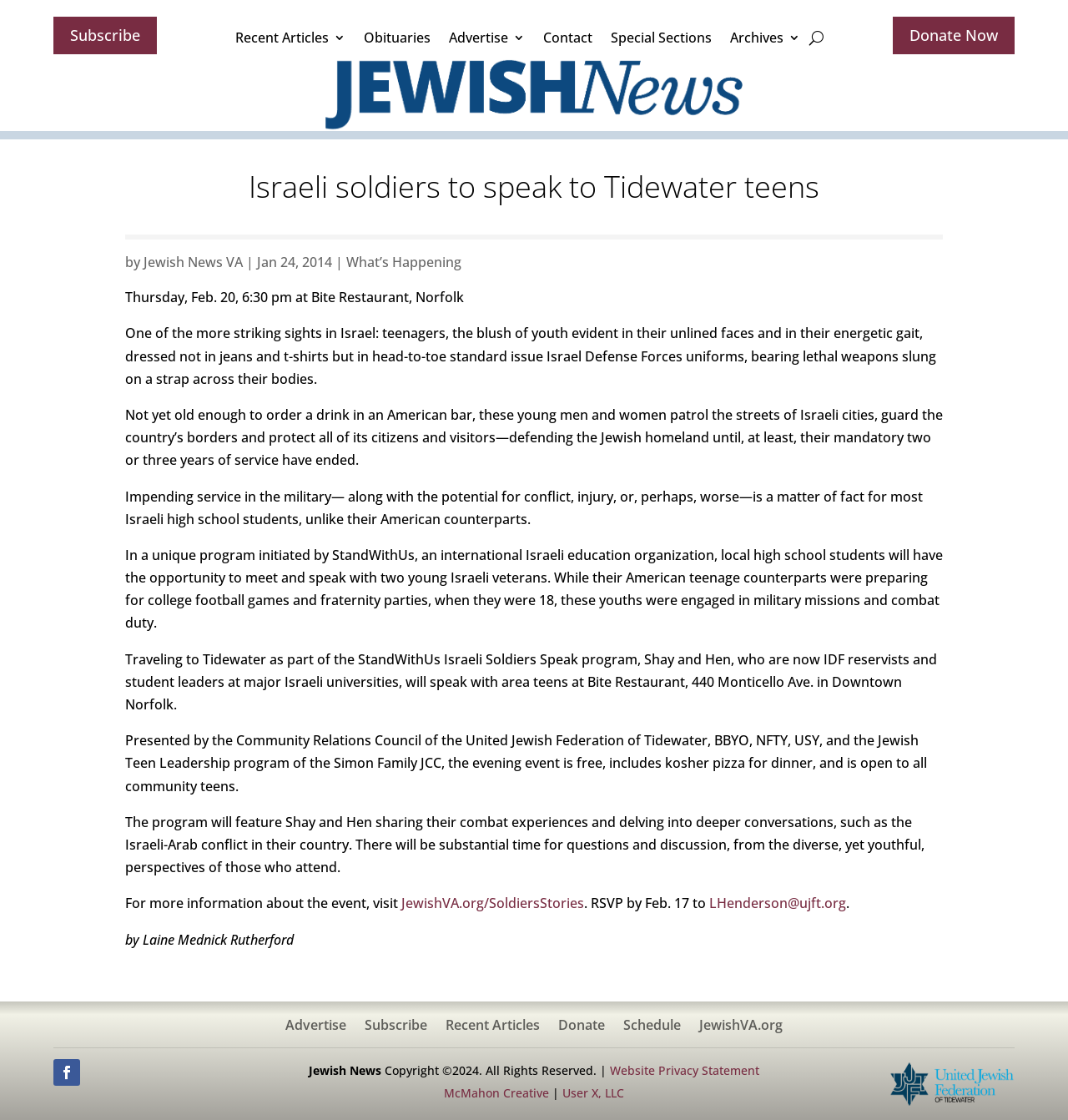Specify the bounding box coordinates (top-left x, top-left y, bottom-right x, bottom-right y) of the UI element in the screenshot that matches this description: Archives

[0.684, 0.021, 0.749, 0.052]